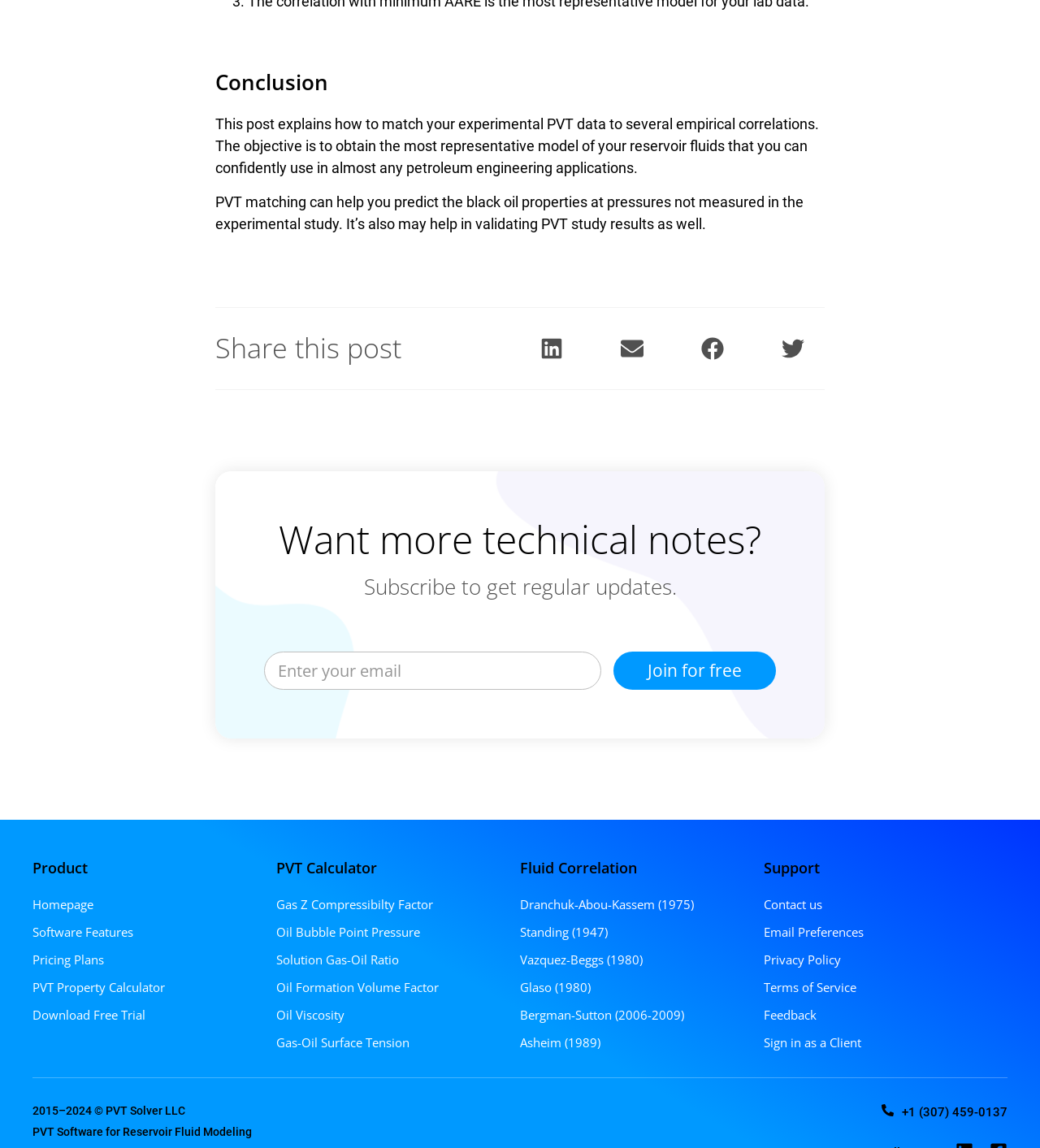Analyze the image and give a detailed response to the question:
What is the purpose of PVT matching?

According to the webpage, PVT matching can help predict the black oil properties at pressures not measured in the experimental study. It’s also may help in validating PVT study results as well.